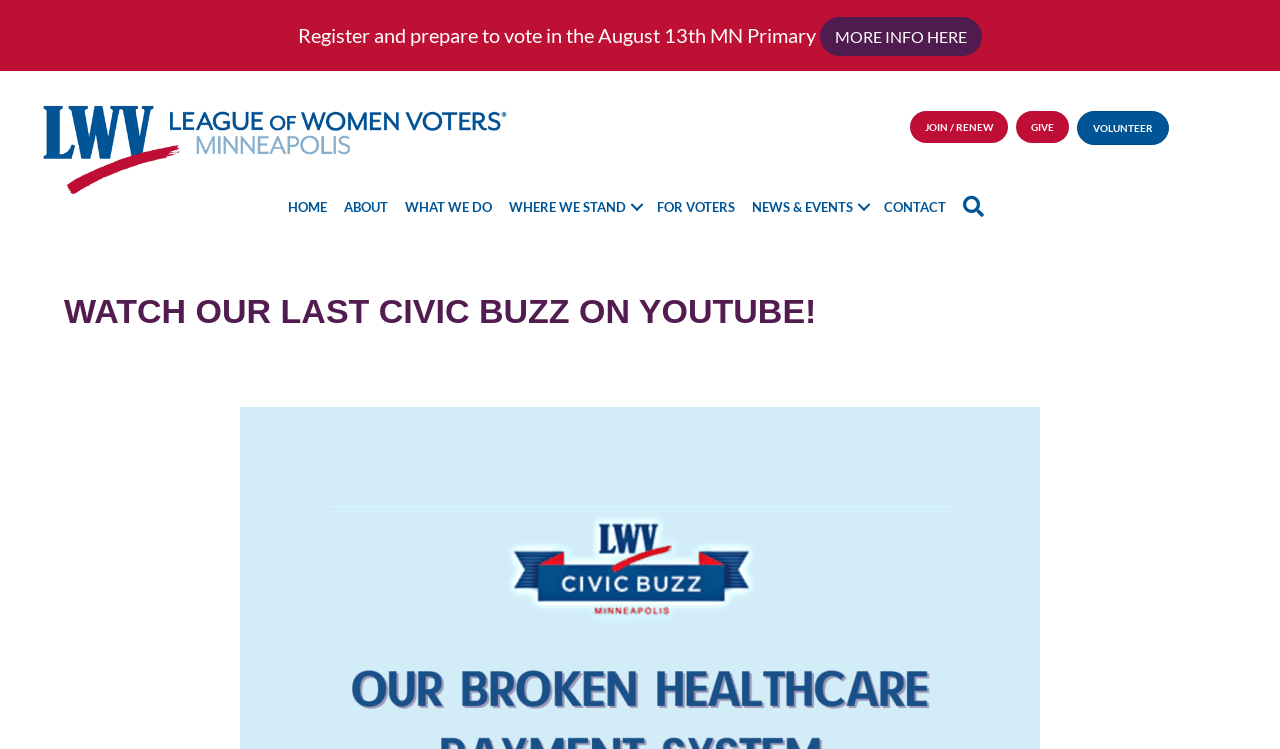Determine the bounding box coordinates of the clickable element necessary to fulfill the instruction: "Join or renew membership". Provide the coordinates as four float numbers within the 0 to 1 range, i.e., [left, top, right, bottom].

[0.711, 0.148, 0.787, 0.191]